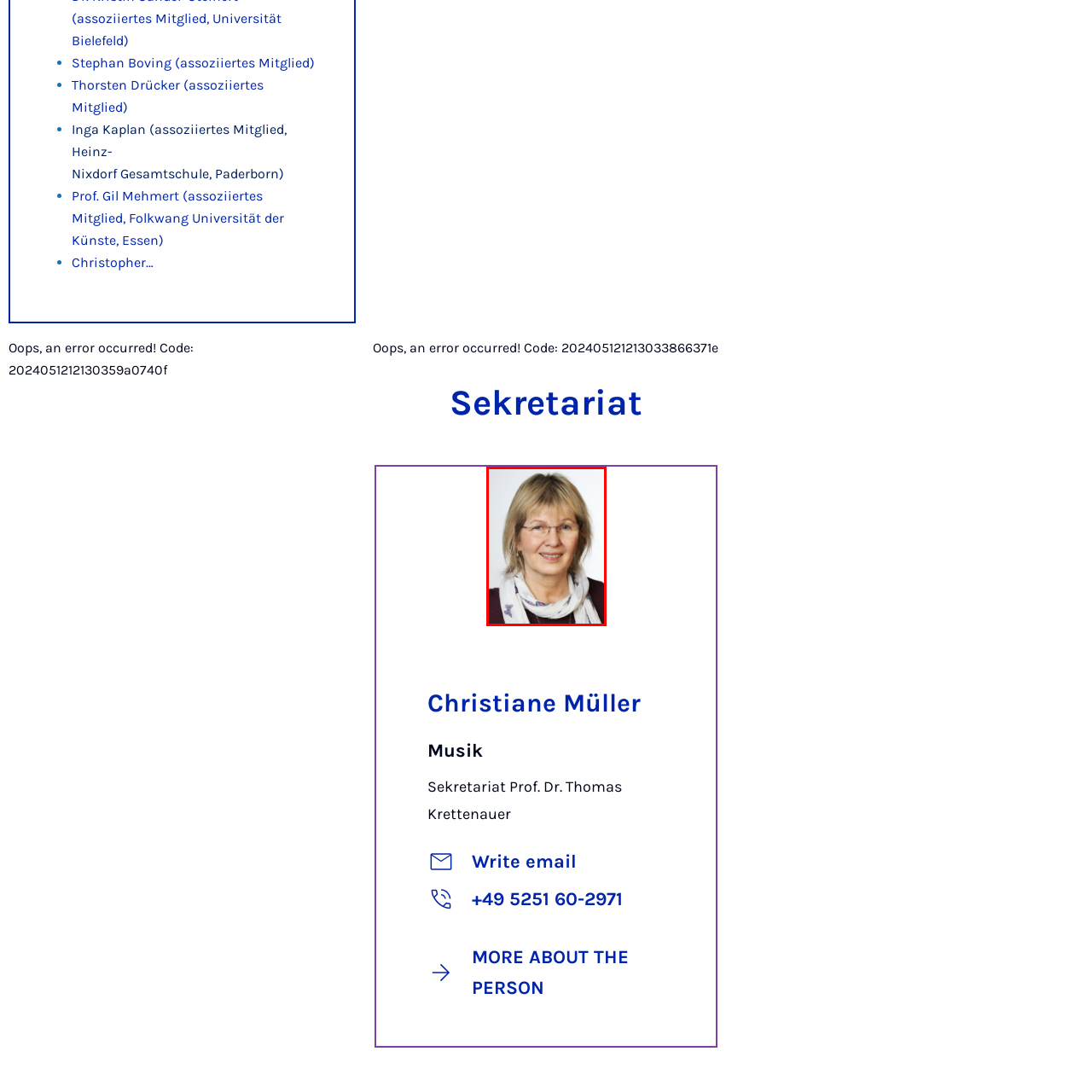What is the purpose of the image?
Inspect the image enclosed by the red bounding box and elaborate on your answer with as much detail as possible based on the visual cues.

The image is identified as a business card representation, likely associated with Christiane Müller, who is connected to the Sekretariat of Prof. Dr. Thomas Krettenauer, indicating that the image is intended to represent Christiane Müller in a professional capacity.